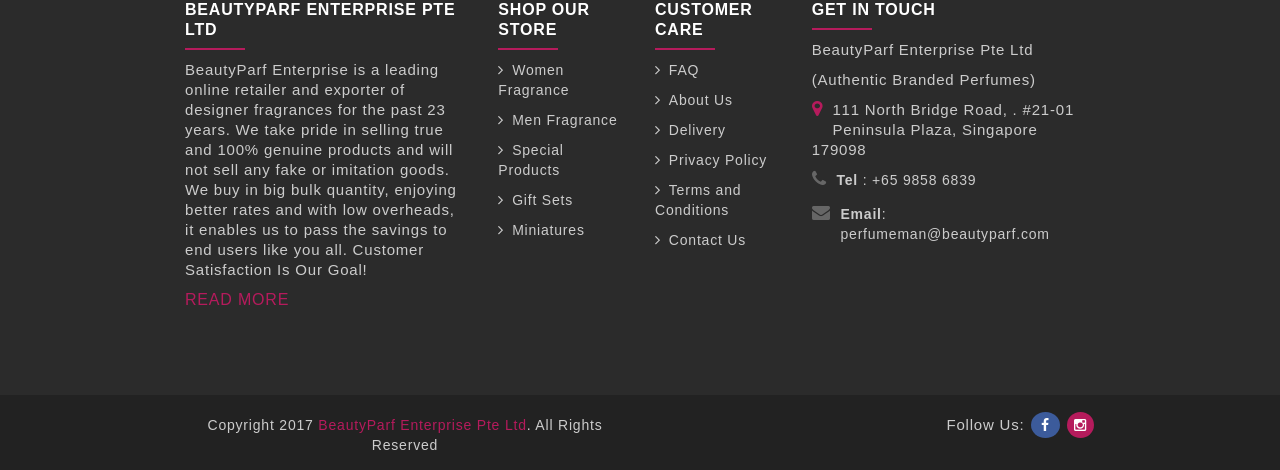Provide the bounding box coordinates of the area you need to click to execute the following instruction: "View the 'ARCHIVES'".

None